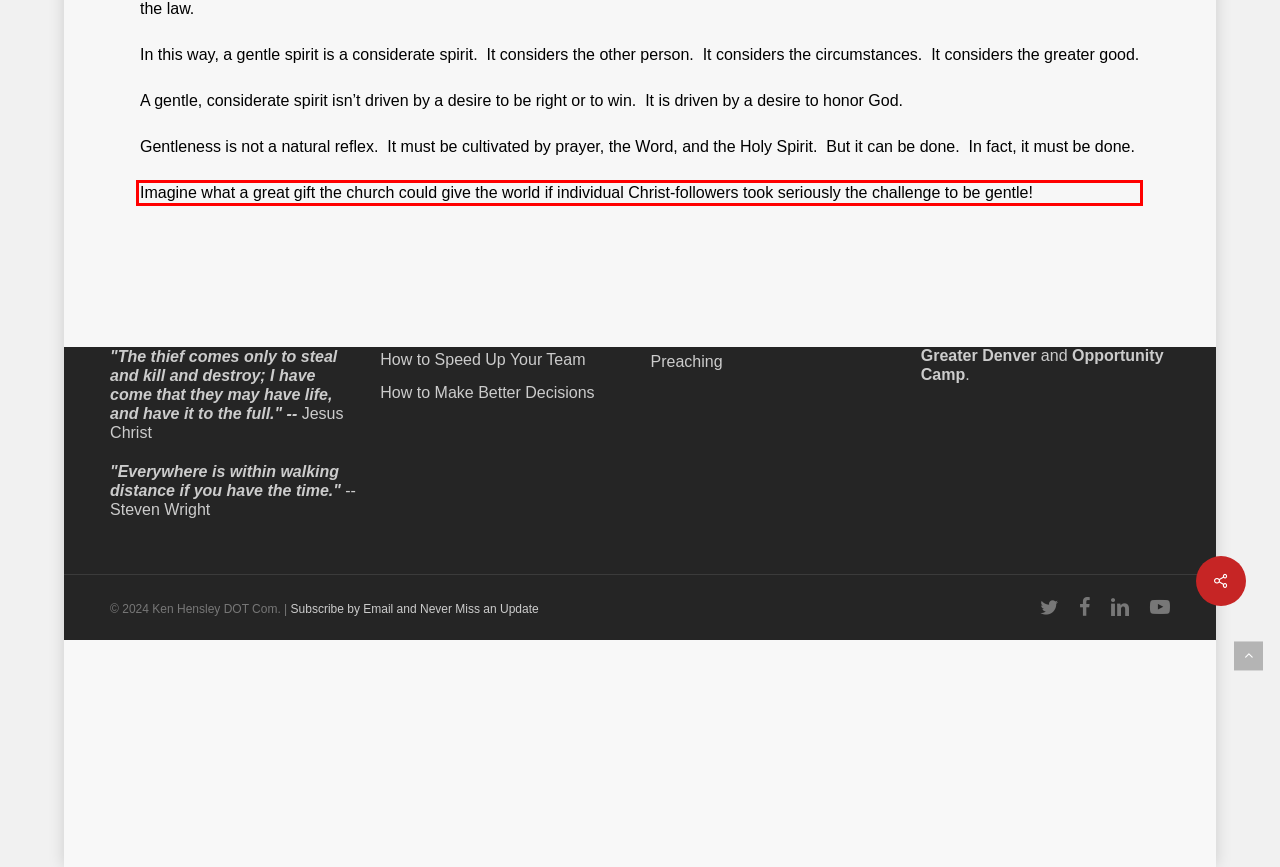Given a screenshot of a webpage, identify the red bounding box and perform OCR to recognize the text within that box.

Imagine what a great gift the church could give the world if individual Christ-followers took seriously the challenge to be gentle!